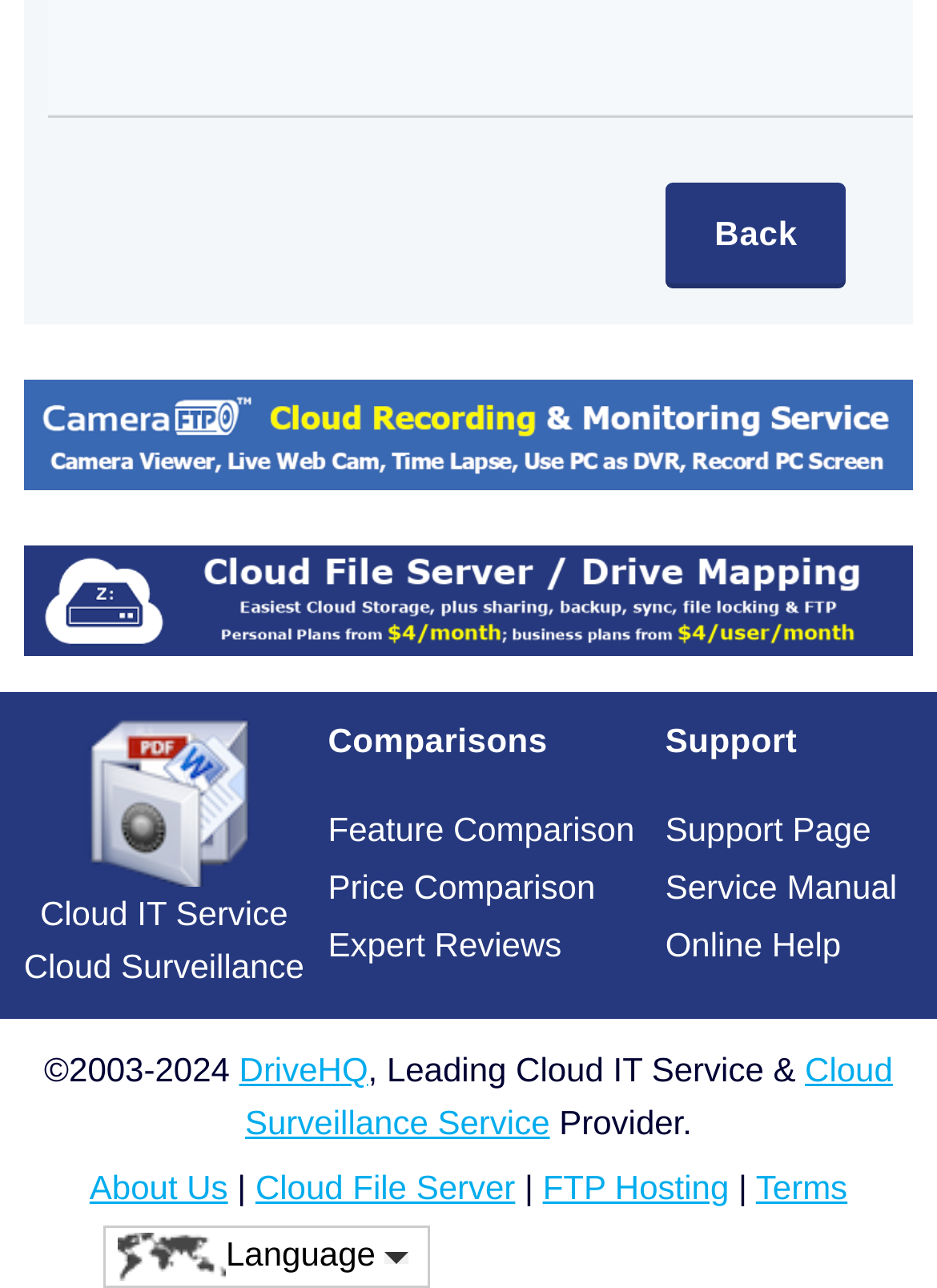Please indicate the bounding box coordinates for the clickable area to complete the following task: "Learn about Cloud Surveillance". The coordinates should be specified as four float numbers between 0 and 1, i.e., [left, top, right, bottom].

[0.025, 0.735, 0.325, 0.764]